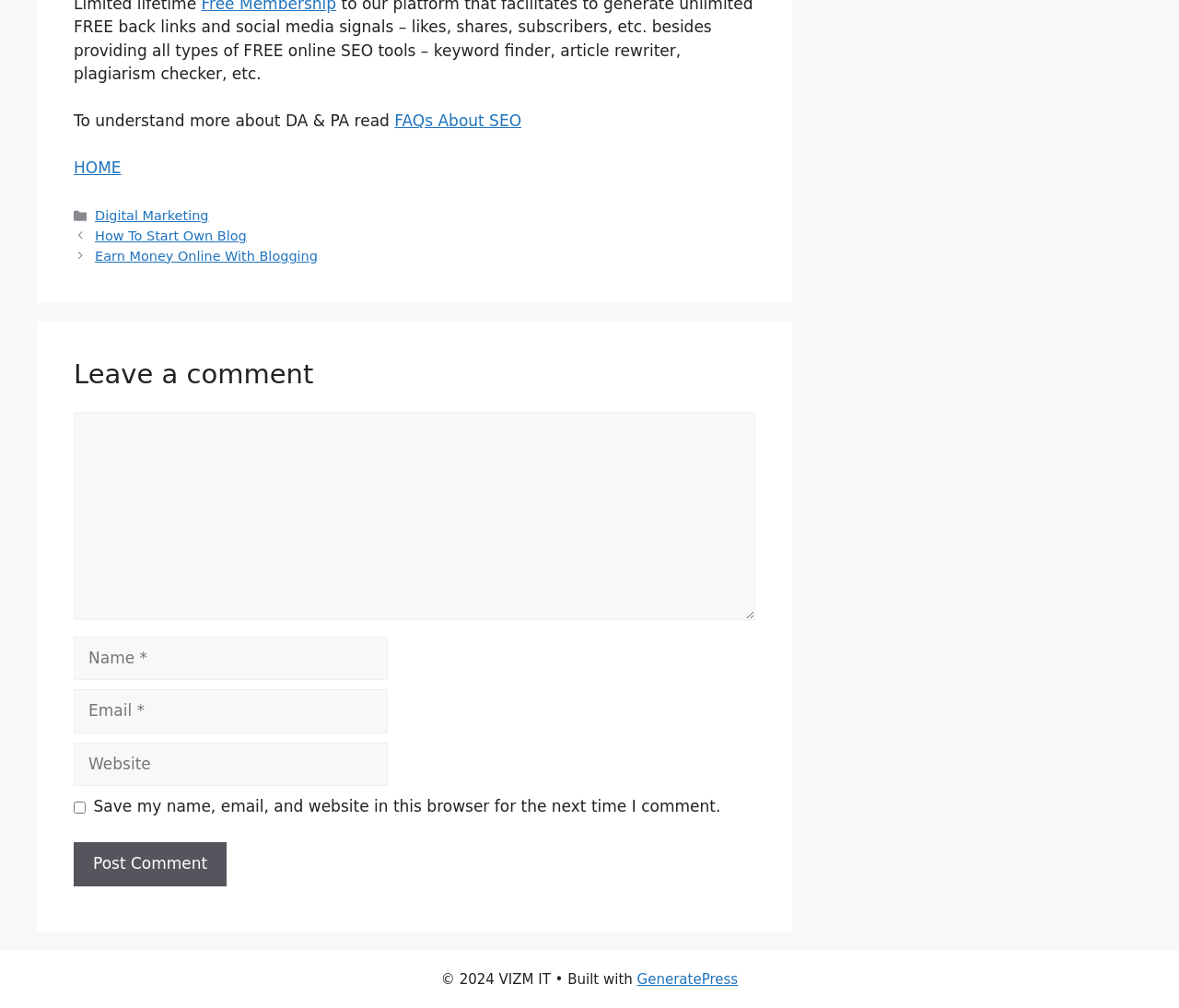Determine the bounding box coordinates for the region that must be clicked to execute the following instruction: "Click on FAQs About SEO".

[0.335, 0.111, 0.442, 0.129]